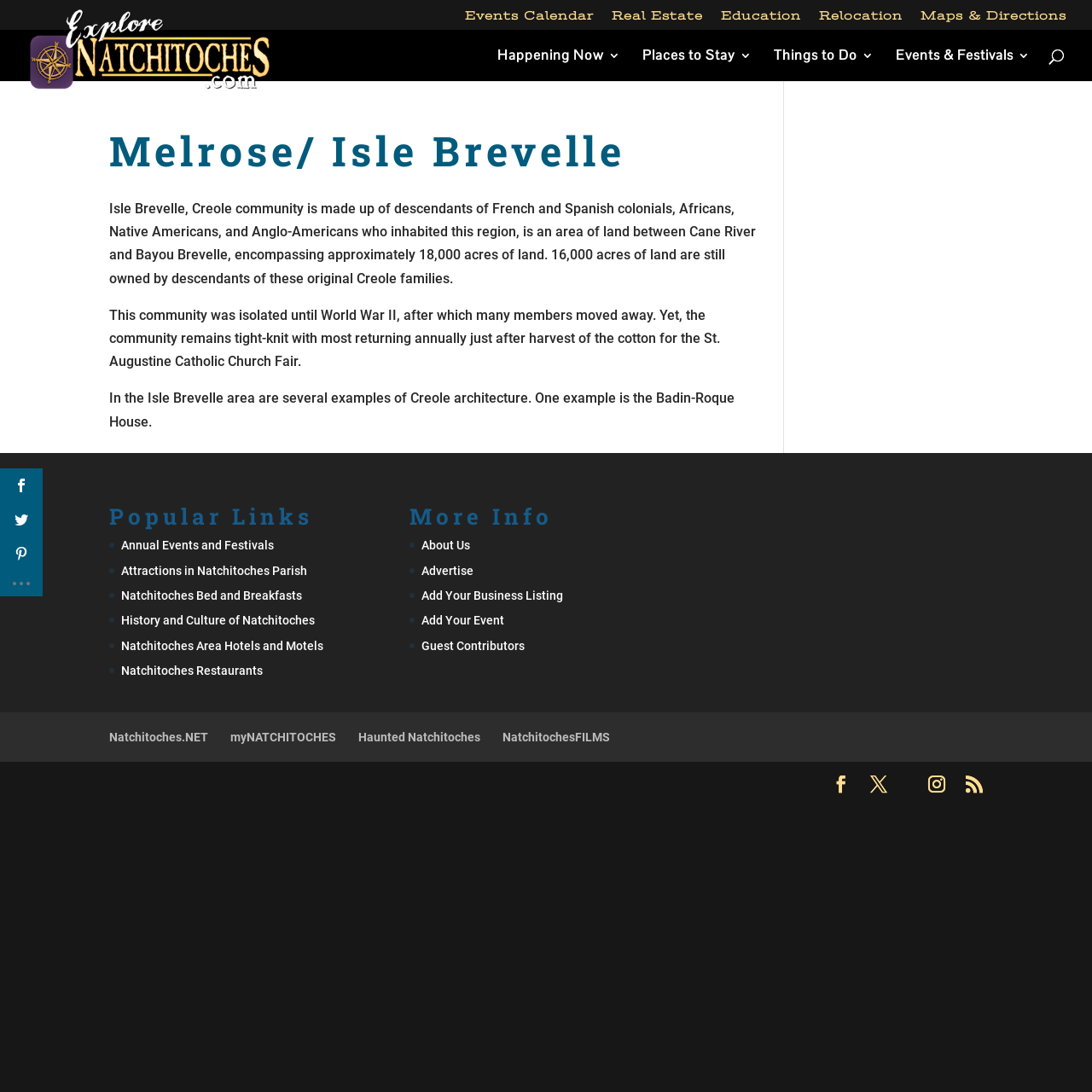Provide the bounding box coordinates of the area you need to click to execute the following instruction: "Explore Events Calendar".

[0.426, 0.008, 0.544, 0.027]